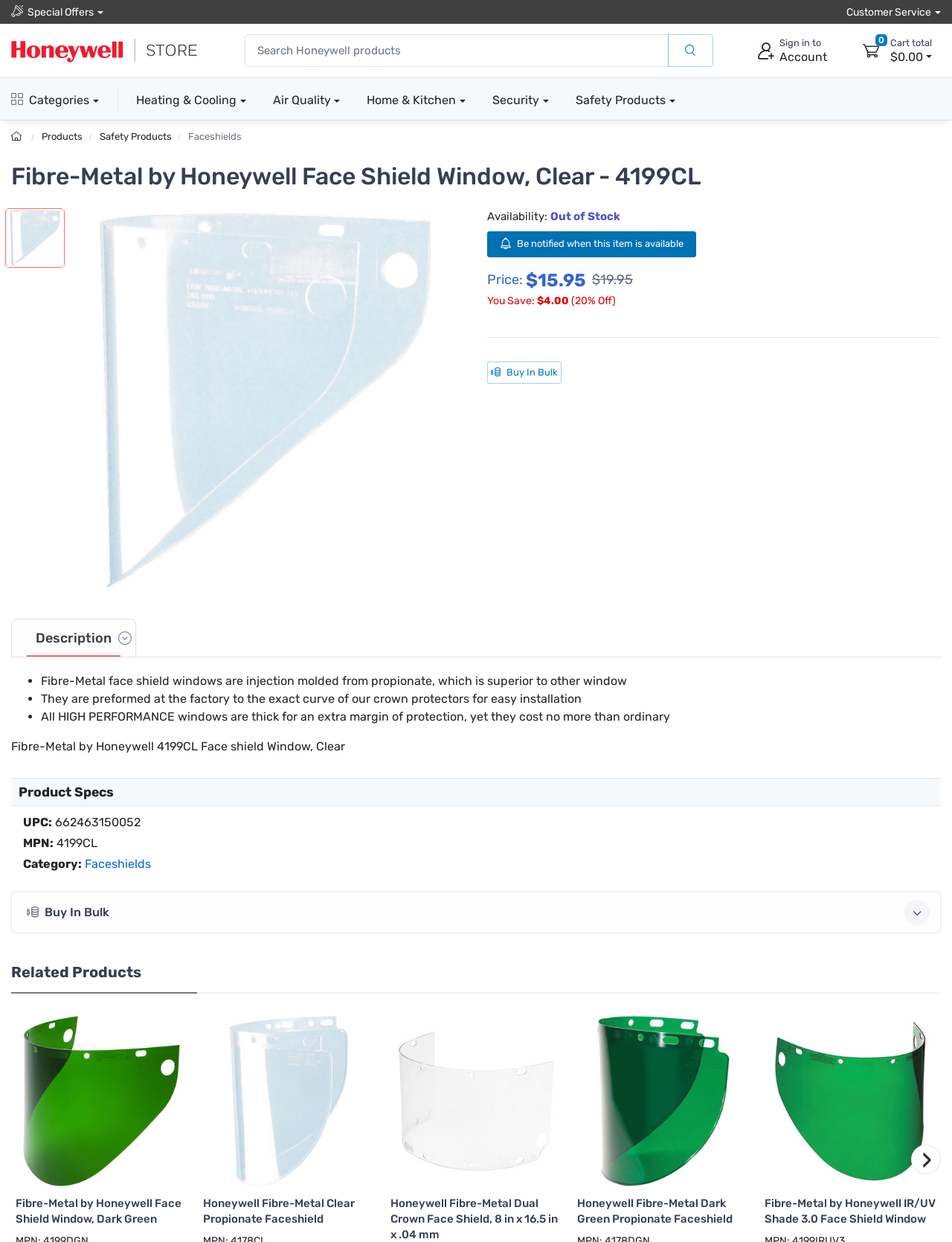Locate the bounding box coordinates of the element that should be clicked to fulfill the instruction: "Be notified when this item is available".

[0.512, 0.186, 0.731, 0.207]